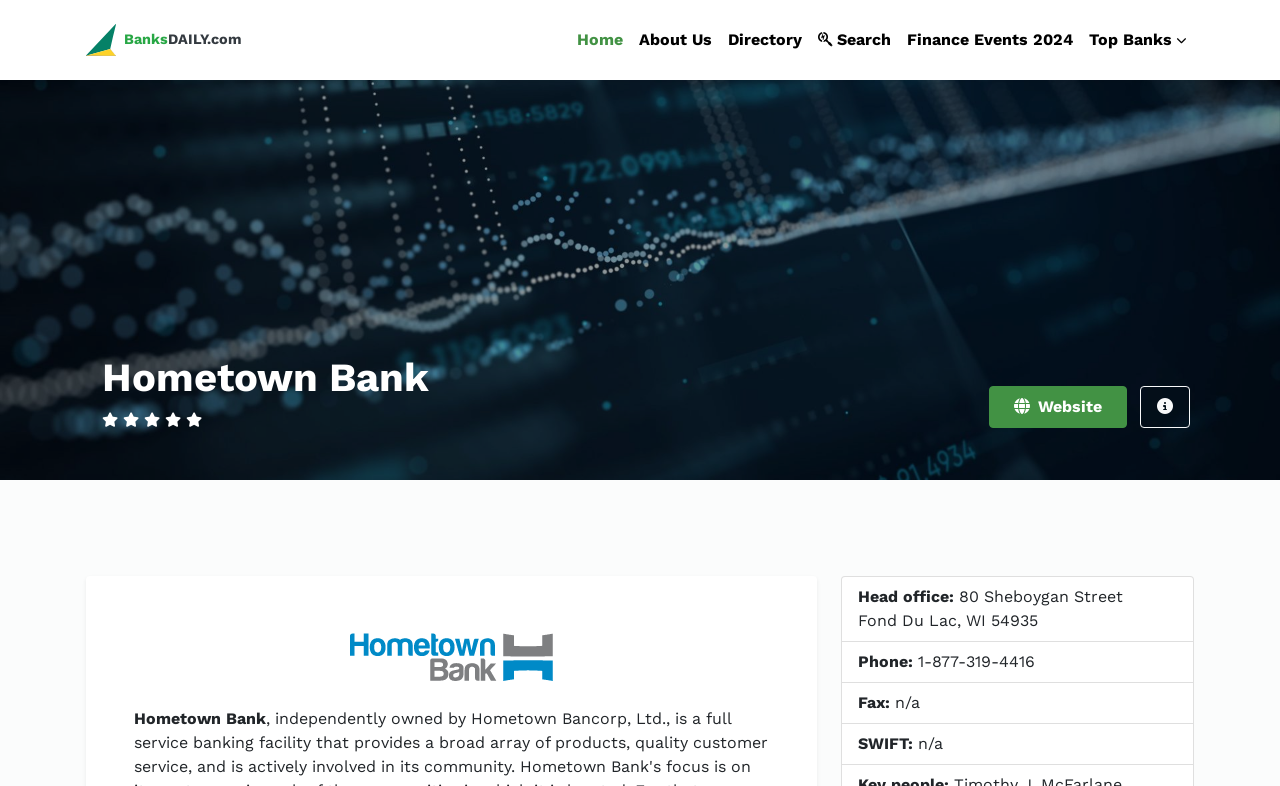What is the address of the bank's head office?
Provide an in-depth and detailed answer to the question.

I found the answer by looking at the static text elements that describe the head office's address, which are 'Head office:', '80 Sheboygan Street', and 'Fond Du Lac, WI 54935'. The address is '80 Sheboygan Street'.